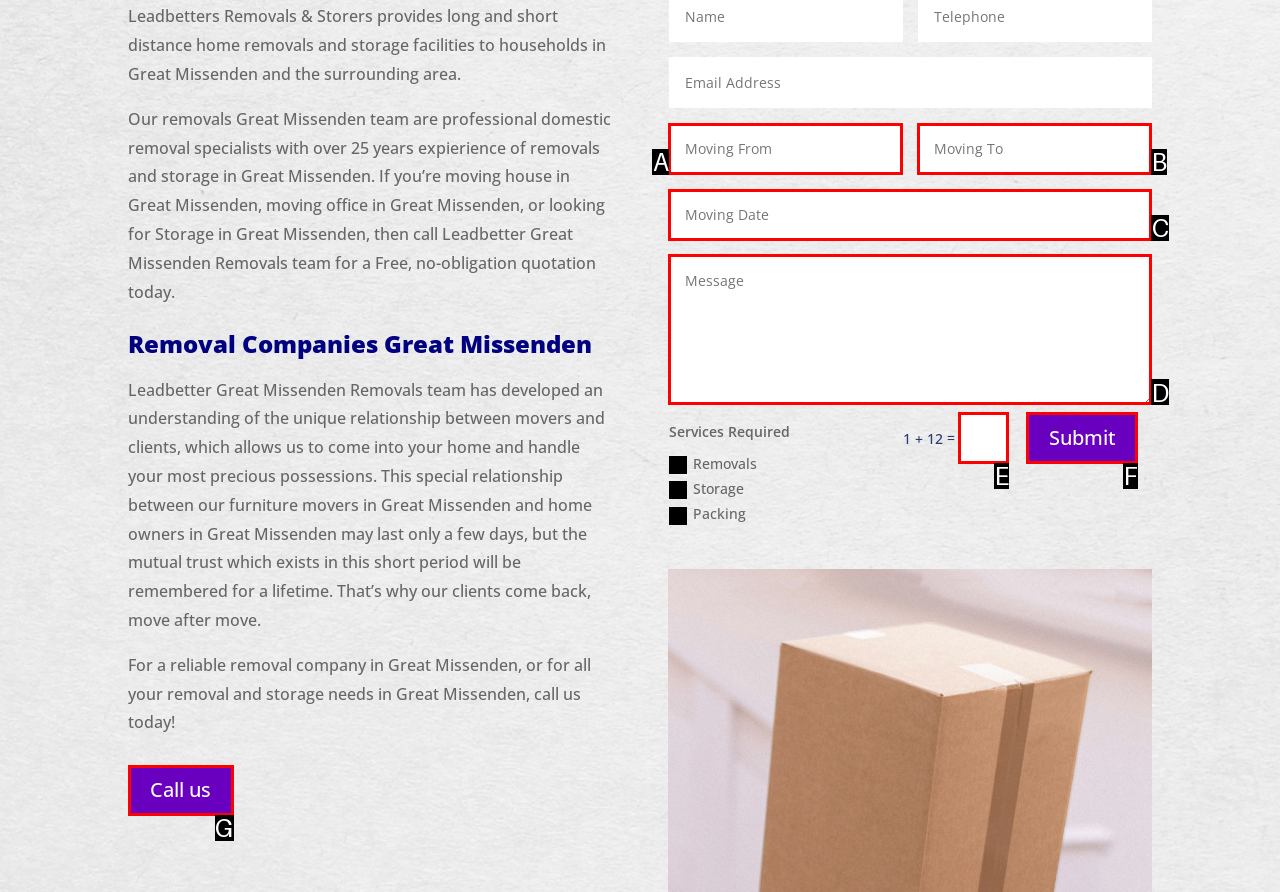Given the description: Call us, identify the matching option. Answer with the corresponding letter.

G